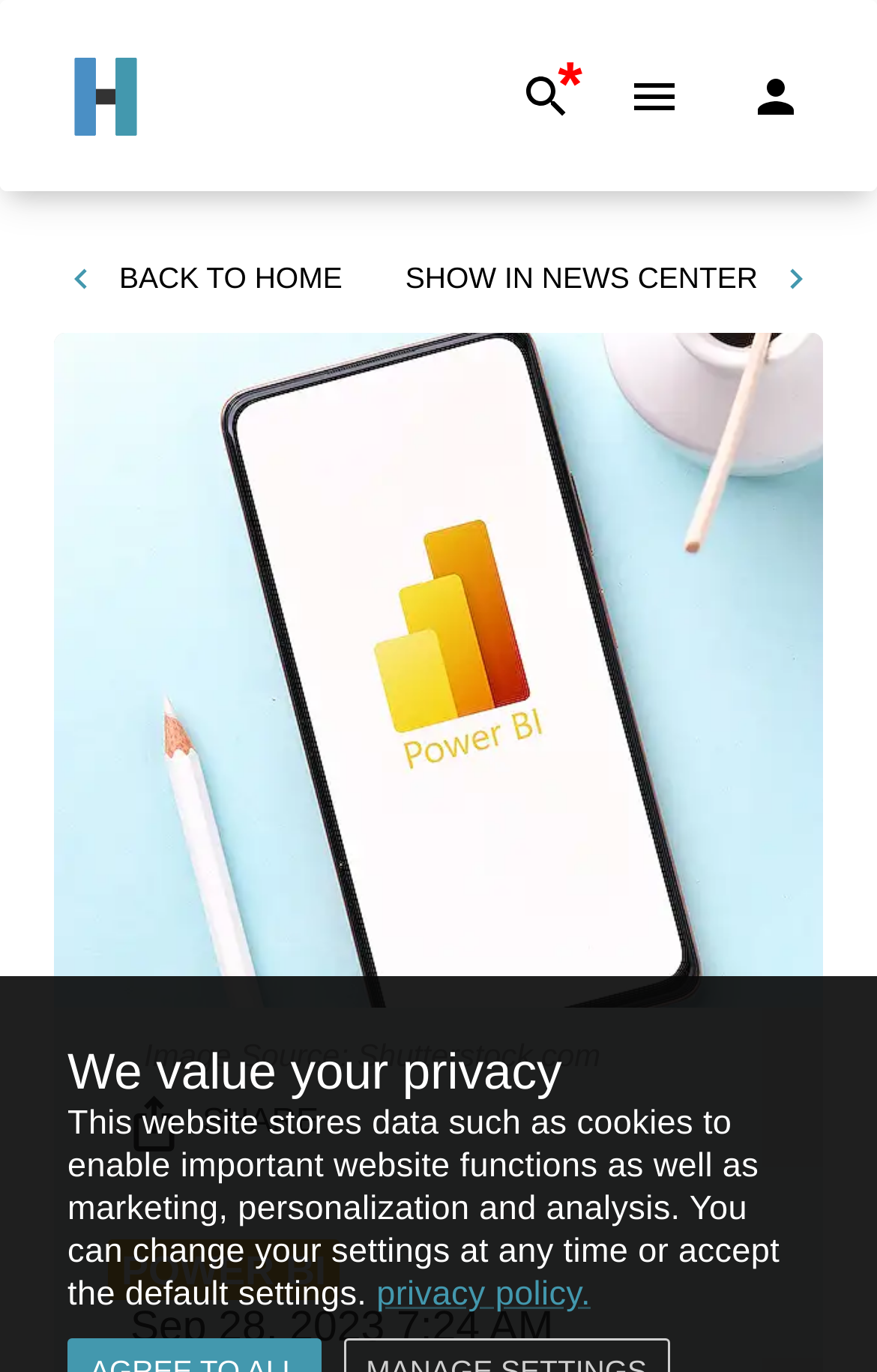What is the date mentioned on the page?
Using the information from the image, give a concise answer in one word or a short phrase.

Sep 28, 2023